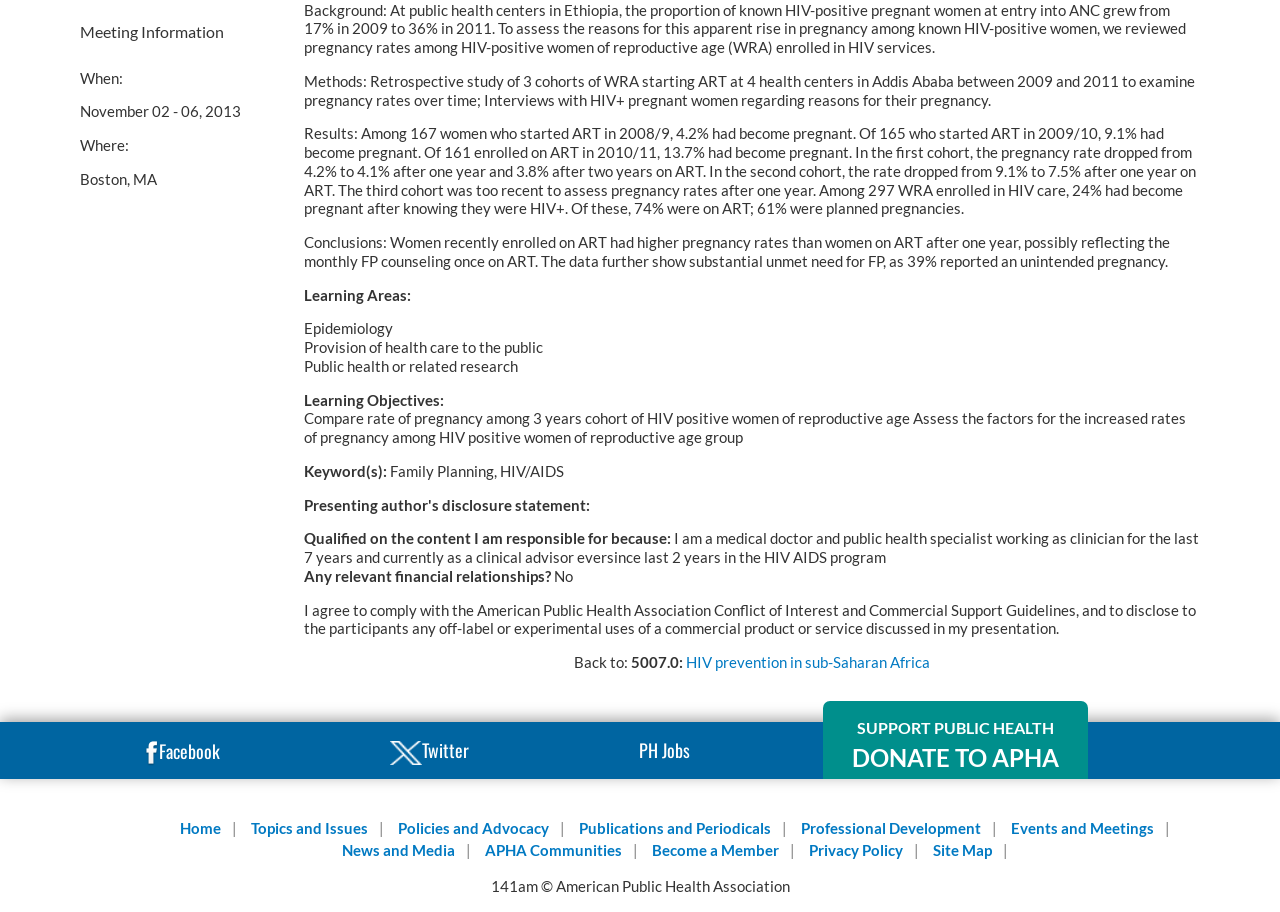Give the bounding box coordinates for the element described by: "Facebook".

[0.094, 0.791, 0.285, 0.861]